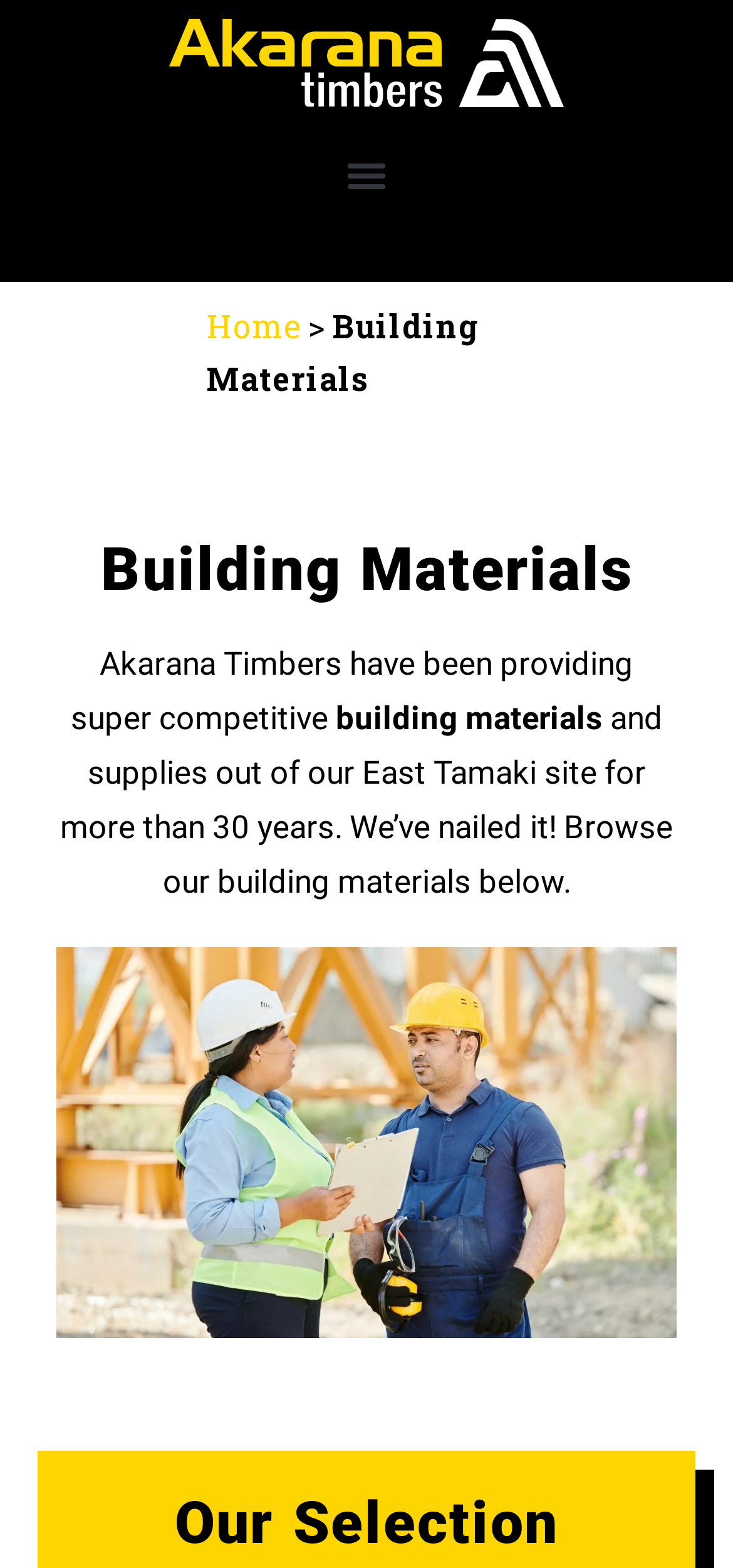Determine the bounding box for the HTML element described here: "Home". The coordinates should be given as [left, top, right, bottom] with each number being a float between 0 and 1.

[0.282, 0.194, 0.41, 0.221]